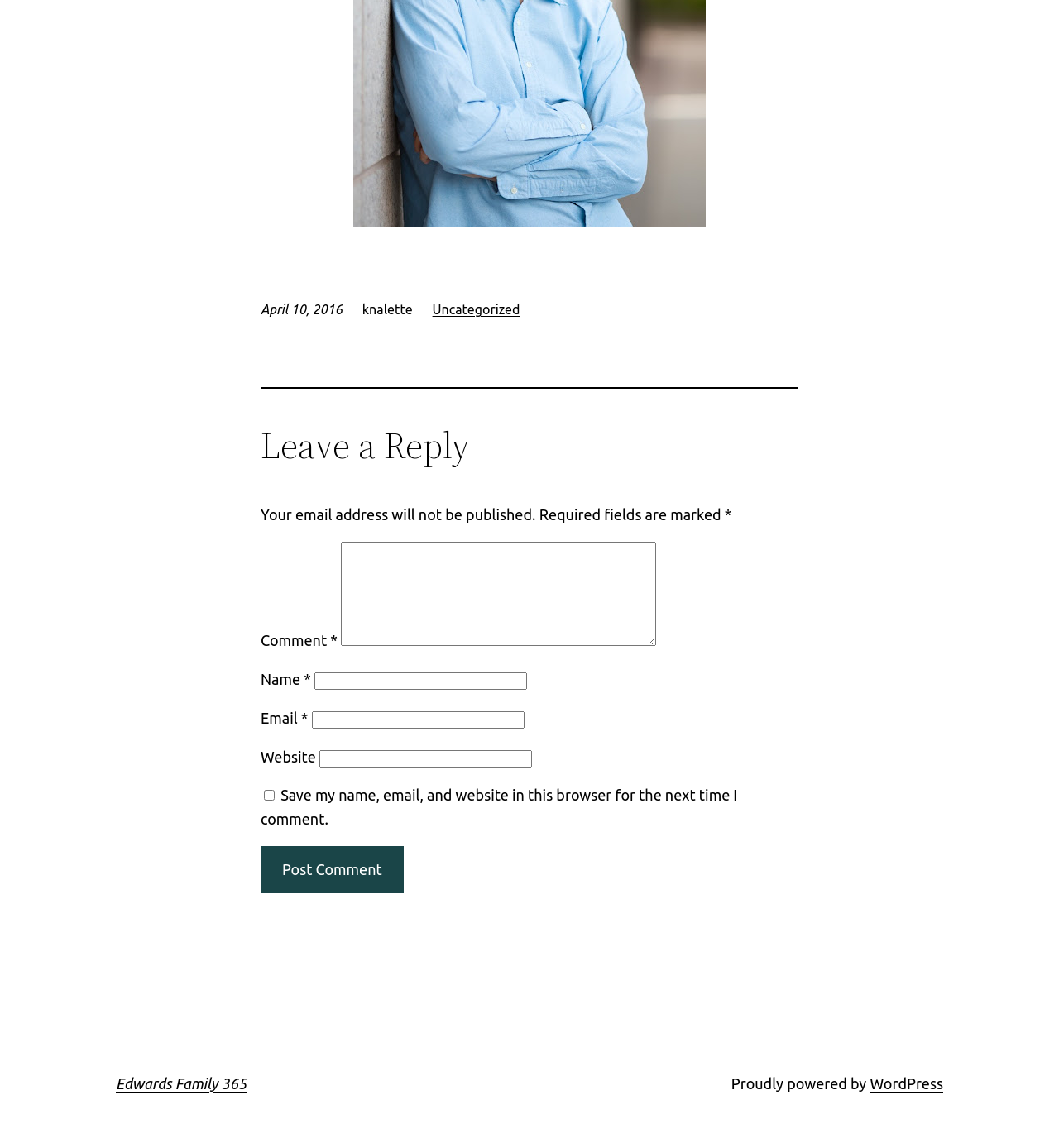What is the name of the website?
Using the image, elaborate on the answer with as much detail as possible.

I found the name of the website by looking at the link element, which contains the text 'Edwards Family 365'.